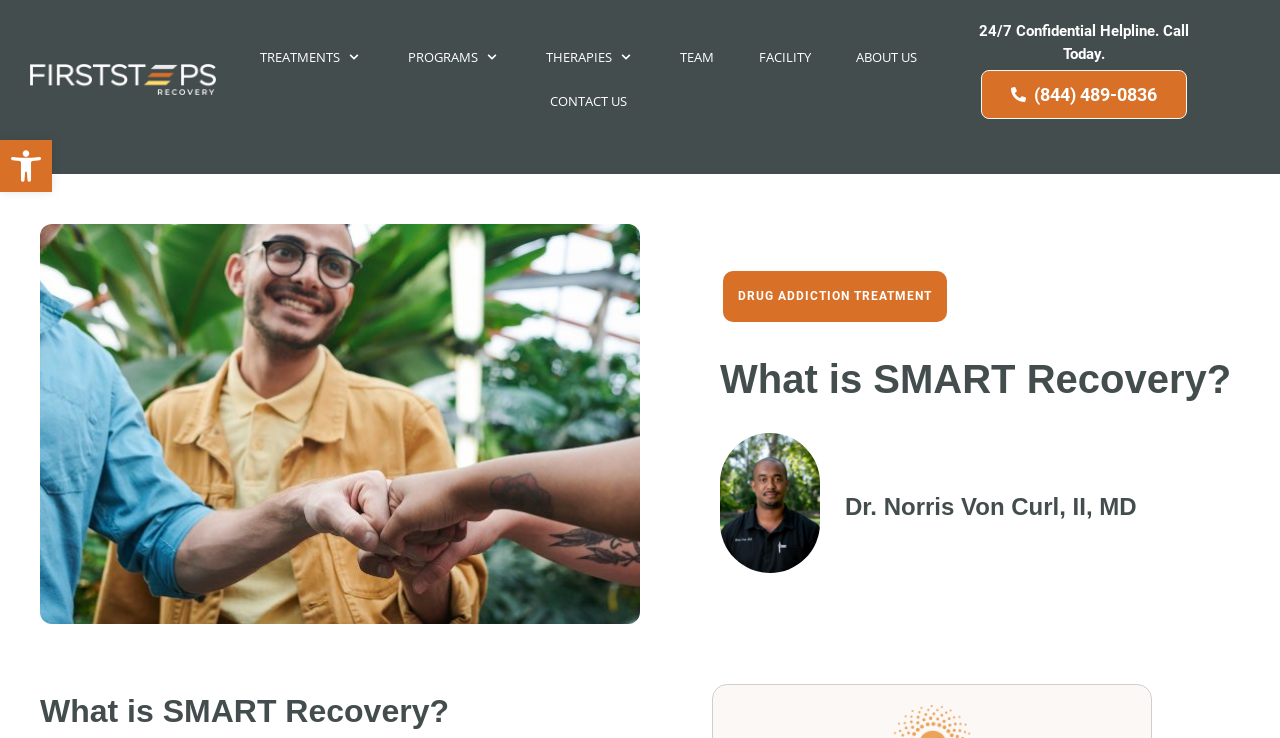Is there a facility link in the main nav?
Based on the screenshot, give a detailed explanation to answer the question.

I checked the main nav element and found a generic element with the text content 'Facility' and a link element inside it, which indicates that there is a facility link in the main nav.